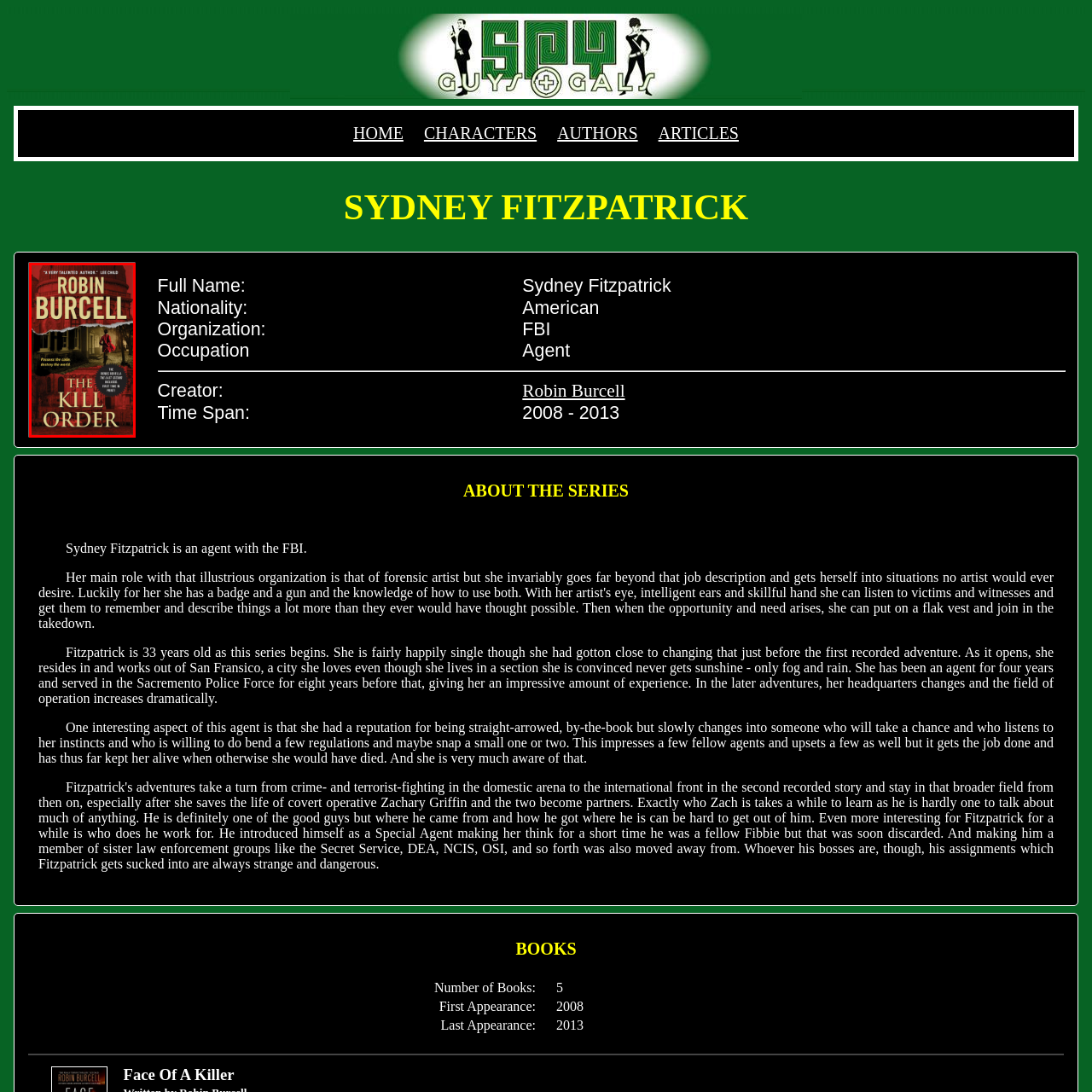Elaborate on the scene depicted within the red bounding box in the image.

This image features the book cover of "The Kill Order," authored by Robin Burcell. The cover presents a dramatic red and black color scheme, evoking a sense of urgency and intensity. The title "THE KILL ORDER" is prominently displayed at the bottom, while Robin Burcell's name appears at the top in bold letters. The backdrop includes an intriguing architectural structure, suggesting a blend of intrigue and action, aligning with the thriller genre. A silhouette of a person, possibly a protagonist, is seen walking away, hinting at adventure and tension in the narrative. A tagline at the center invites readers to "Possess the skills, destroy the world," sparking curiosity about the plot. This cover sets the stage for a gripping story woven with suspense and excitement, highlighting Burcell’s reputation as a talented author.